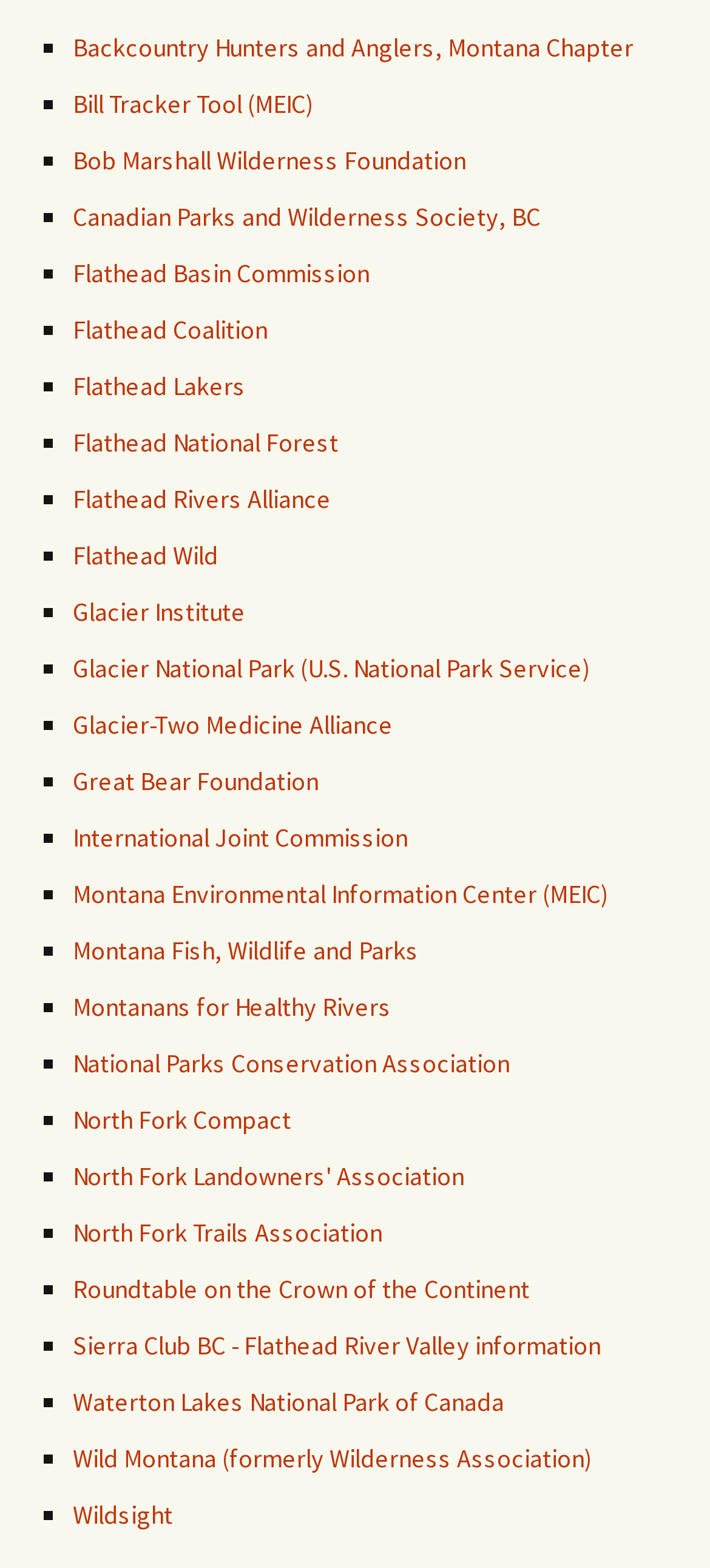Can you show the bounding box coordinates of the region to click on to complete the task described in the instruction: "Check out Glacier Institute's website"?

[0.103, 0.379, 0.346, 0.4]